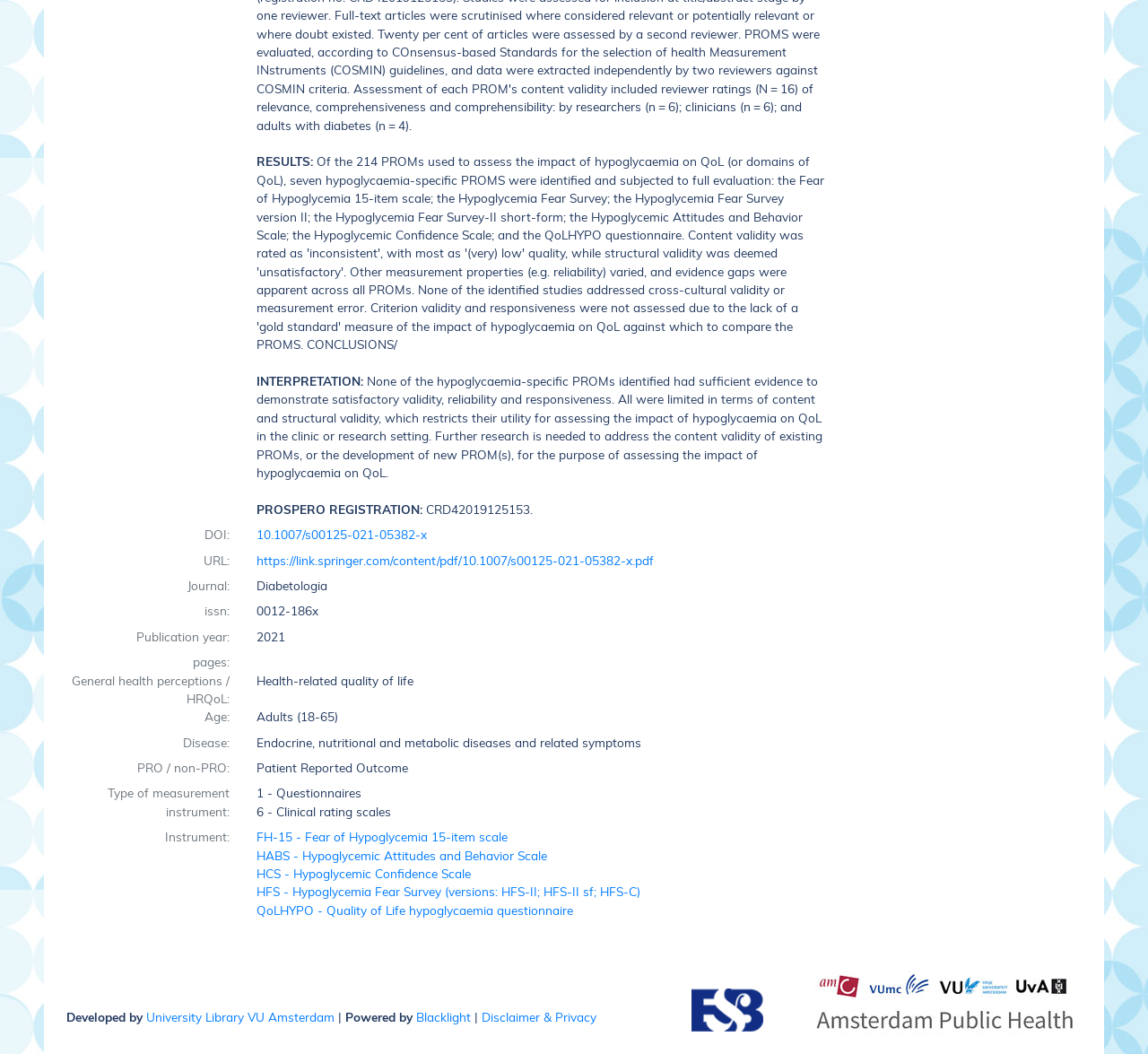Provide the bounding box coordinates for the specified HTML element described in this description: "Disclaimer & Privacy". The coordinates should be four float numbers ranging from 0 to 1, in the format [left, top, right, bottom].

[0.42, 0.958, 0.52, 0.972]